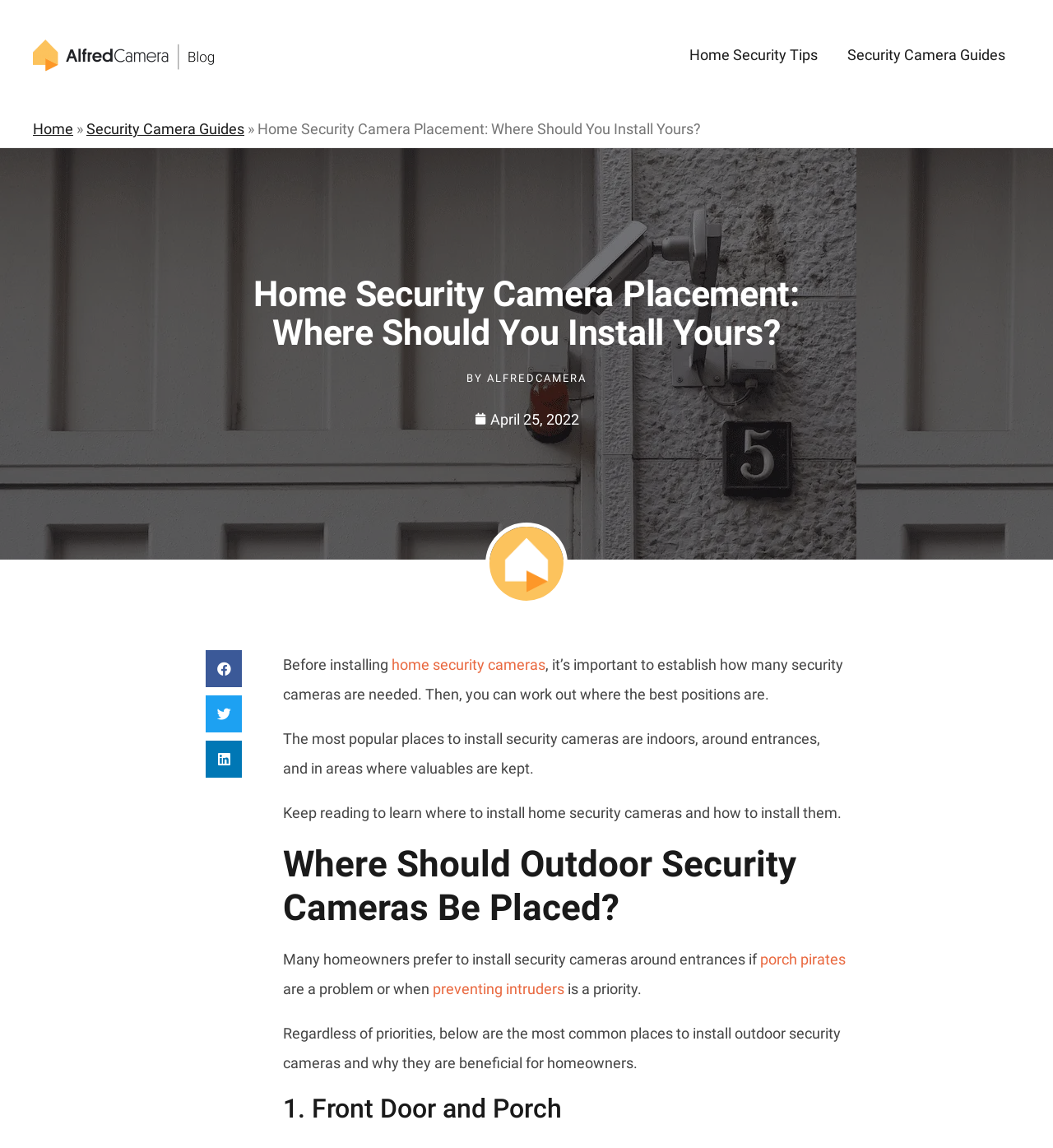How many sections are there in the webpage?
Using the information from the image, answer the question thoroughly.

Based on the webpage structure, there appears to be at least two sections: one discussing general tips for installing security cameras and another section specifically focused on outdoor security camera placement, as indicated by the heading 'Where Should Outdoor Security Cameras Be Placed?' and subsequent subheadings.